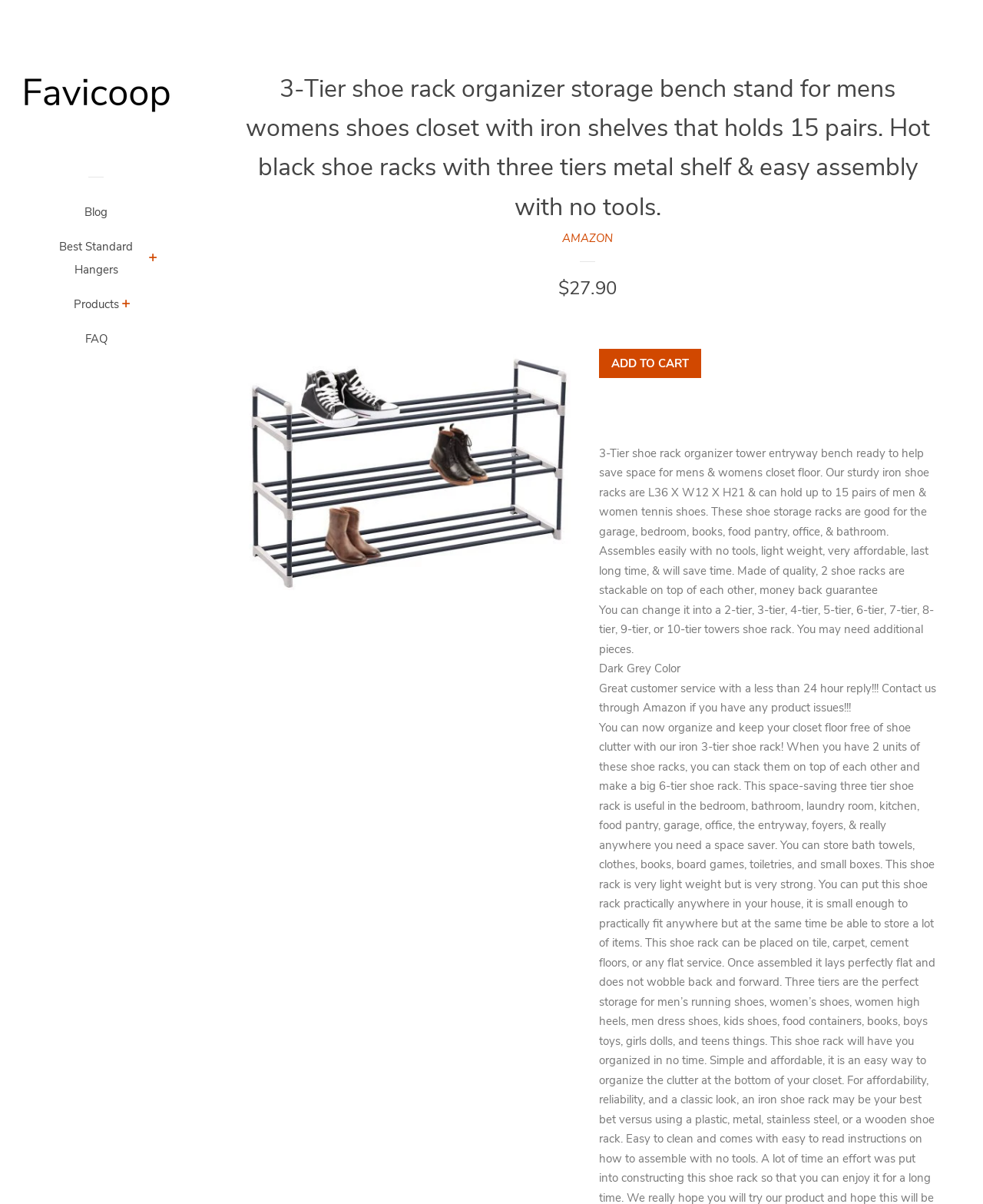Using details from the image, please answer the following question comprehensively:
What is the maximum number of pairs of shoes it can hold?

According to the webpage, the 3-Tier shoe rack can hold up to 15 pairs of men and women tennis shoes.